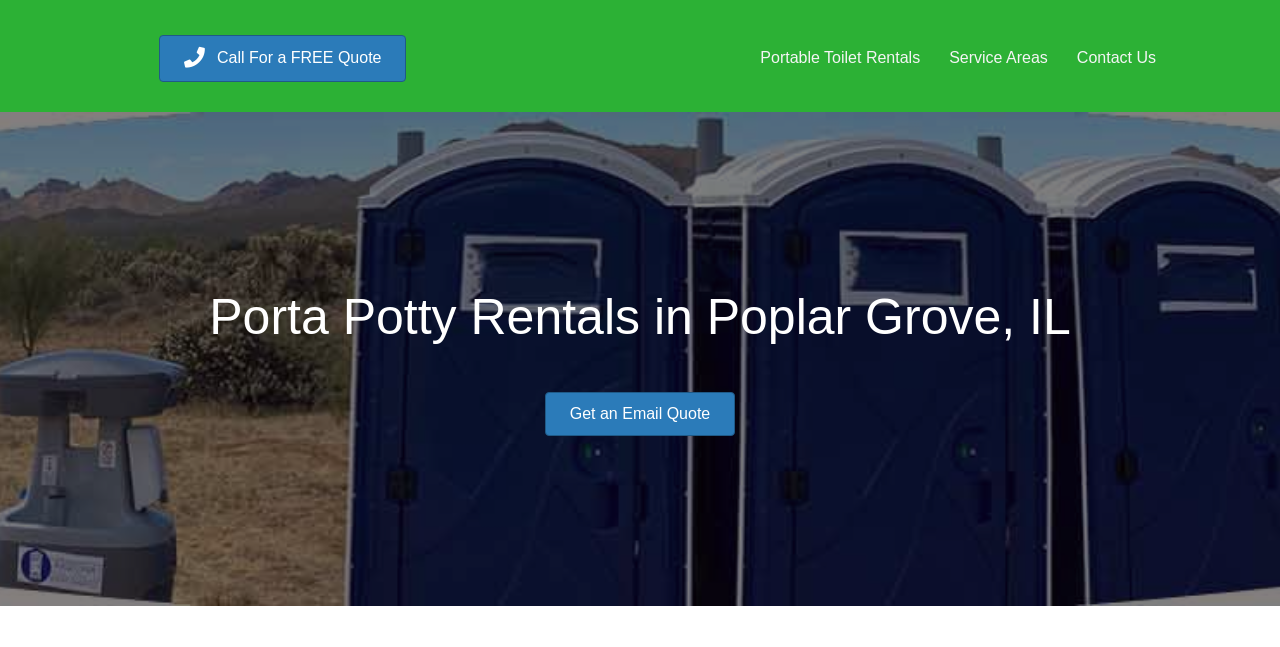Elaborate on the different components and information displayed on the webpage.

The webpage is about Porta Potty Rentals in Poplar Grove, IL, and it appears to be a service provider's website. At the top, there is a prominent call-to-action link "Call For a FREE Quote" positioned near the left side of the page. To the right of this link, a navigation menu labeled "Menu" is located, which contains three links: "Portable Toilet Rentals", "Service Areas", and "Contact Us". 

Below the navigation menu, a large heading "Porta Potty Rentals in Poplar Grove, IL" is centered on the page. Further down, another link "Get an Email Quote" is positioned near the middle of the page. There are no images on the page.